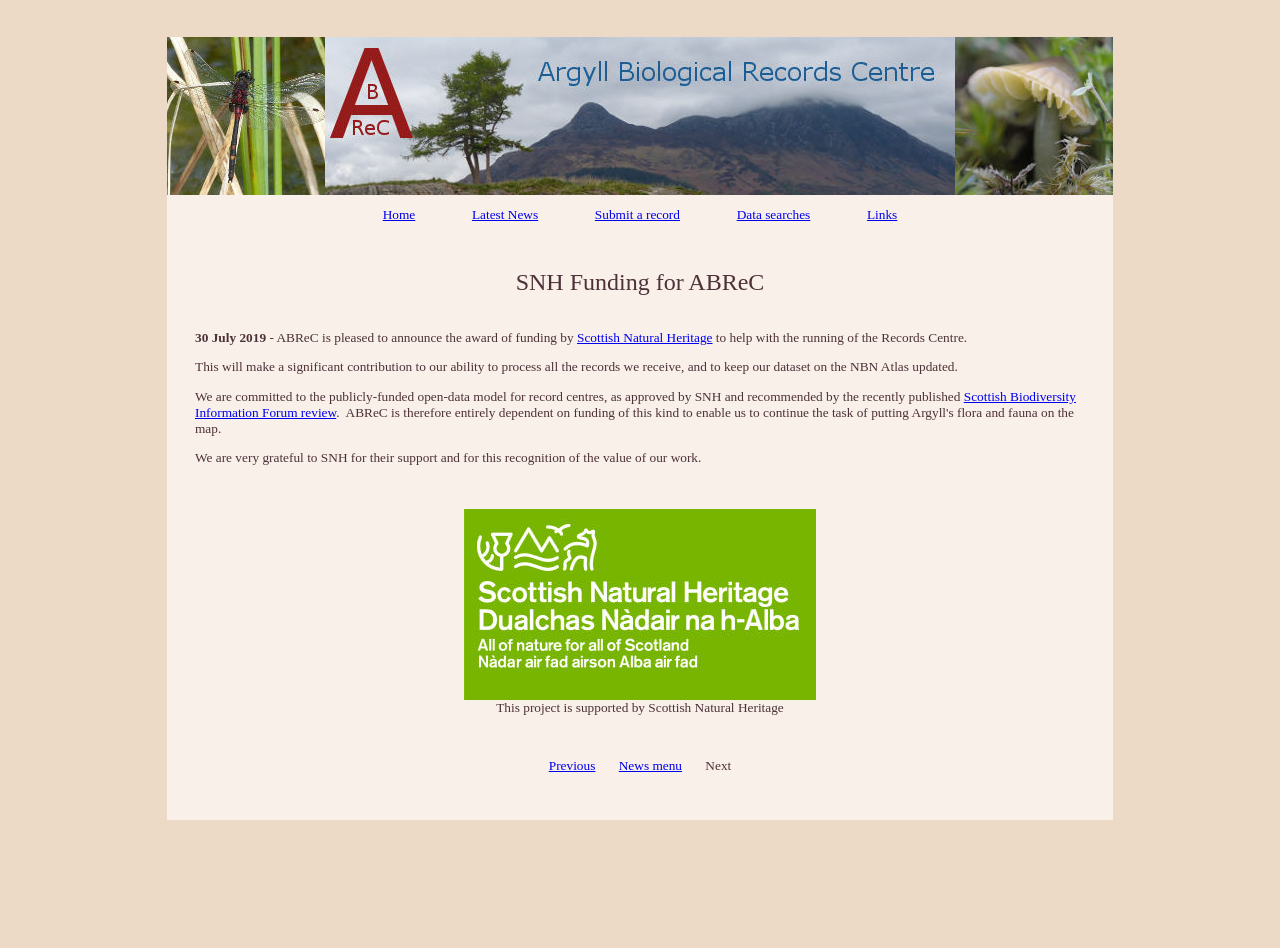From the element description: "parent_node: E-mail* name="email" placeholder="E-mail*"", extract the bounding box coordinates of the UI element. The coordinates should be expressed as four float numbers between 0 and 1, in the order [left, top, right, bottom].

None